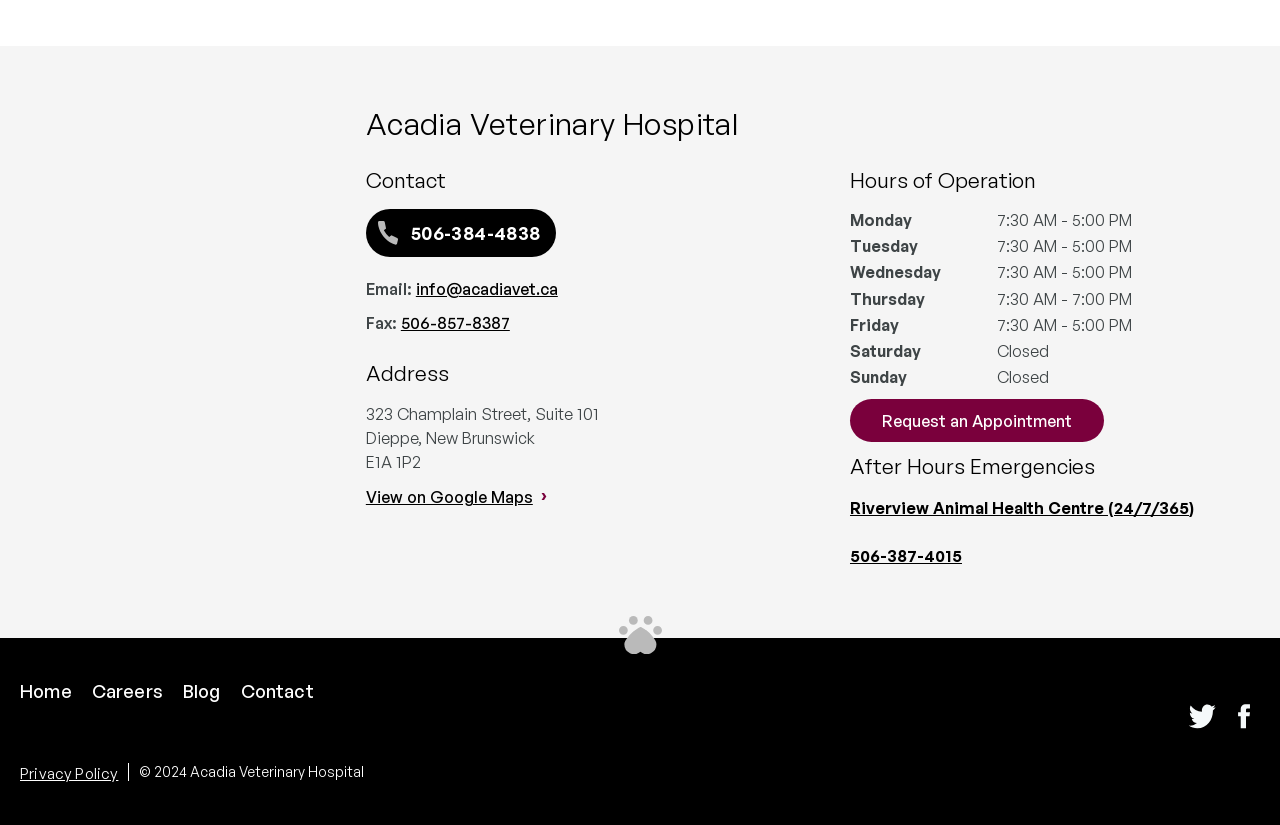Identify the coordinates of the bounding box for the element that must be clicked to accomplish the instruction: "Call the hospital".

[0.286, 0.253, 0.434, 0.311]